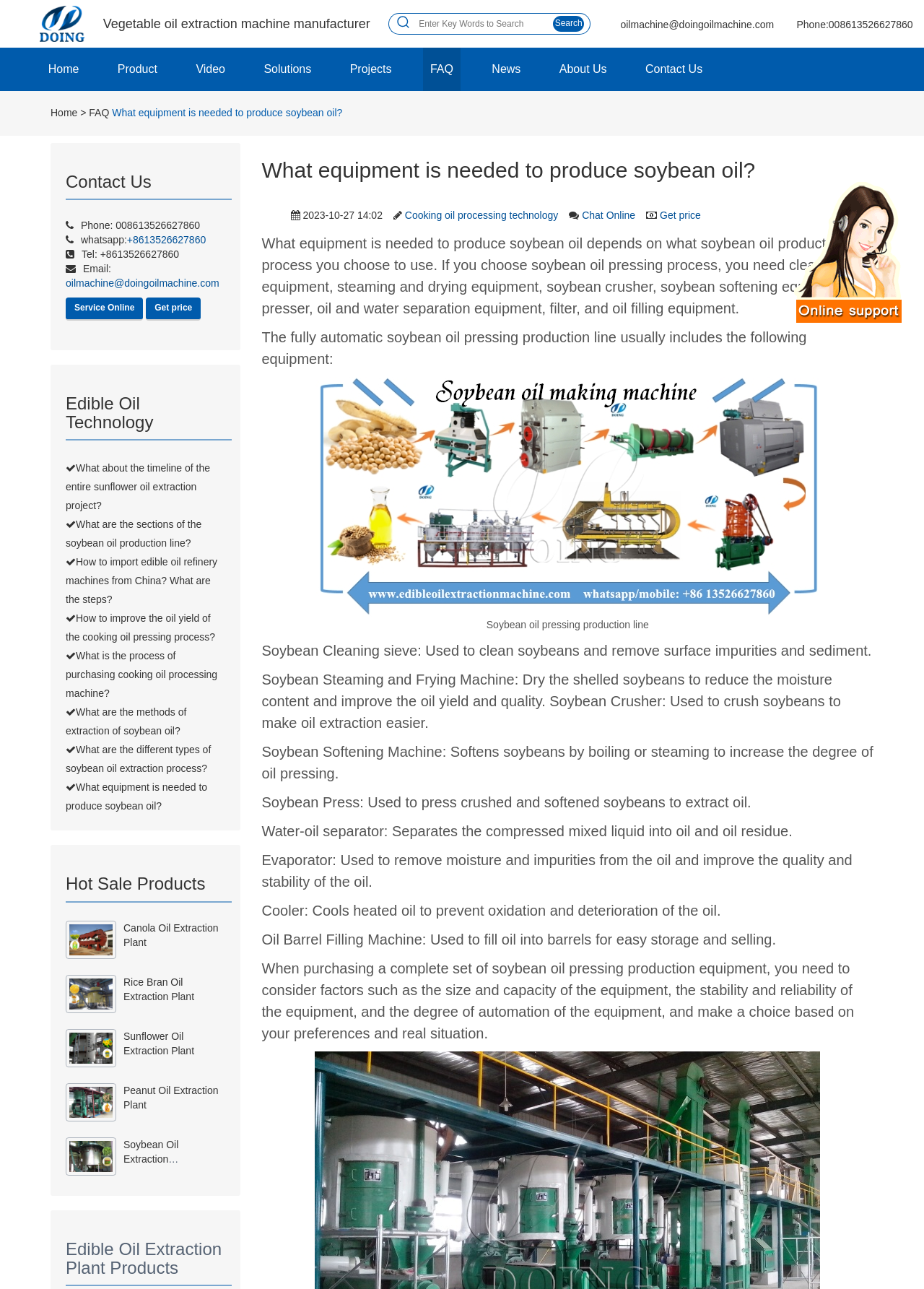Please determine the bounding box coordinates of the element to click on in order to accomplish the following task: "Search for keywords". Ensure the coordinates are four float numbers ranging from 0 to 1, i.e., [left, top, right, bottom].

[0.452, 0.01, 0.592, 0.027]